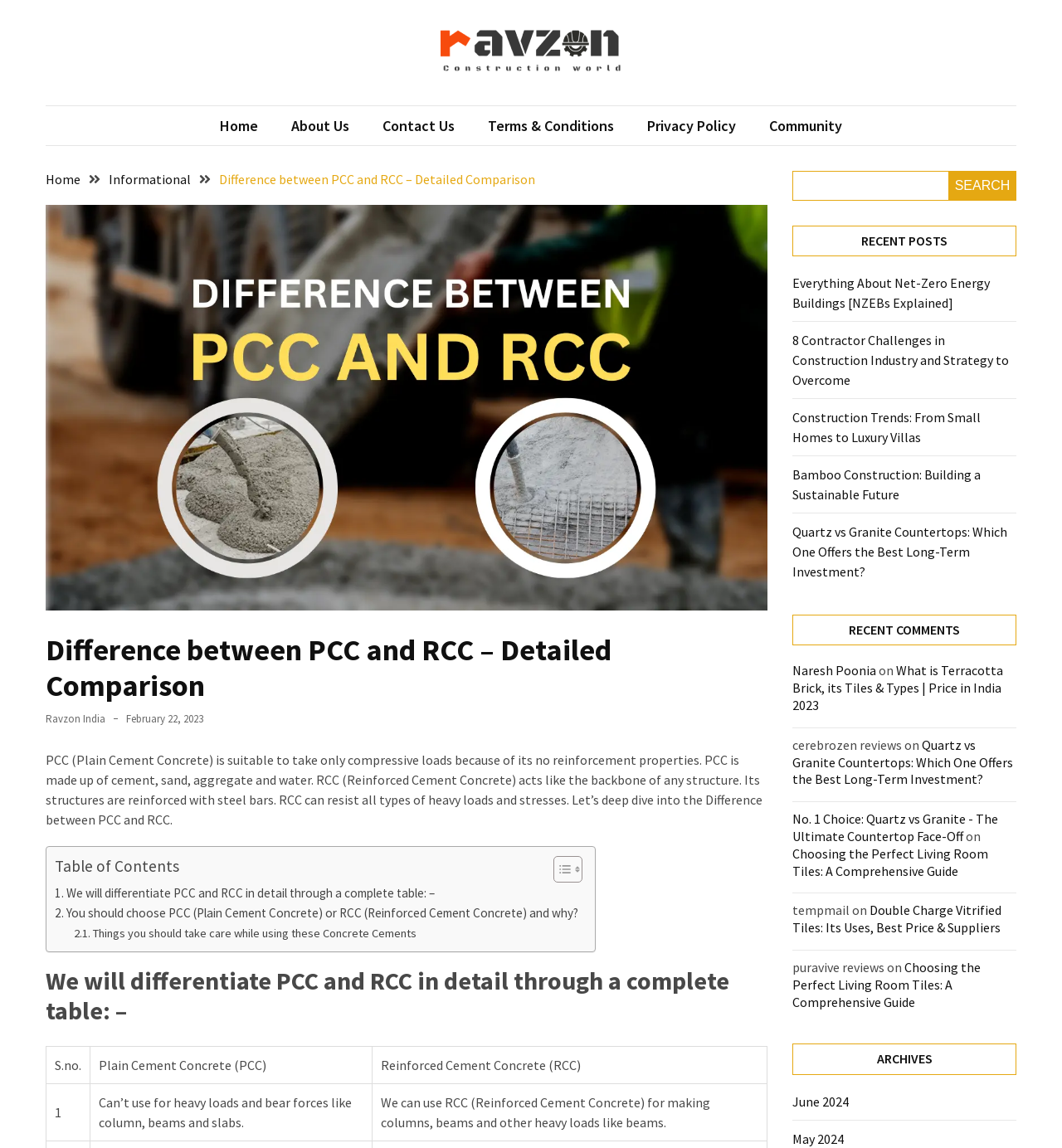Provide a short answer using a single word or phrase for the following question: 
What is the purpose of the search bar?

To search the blog